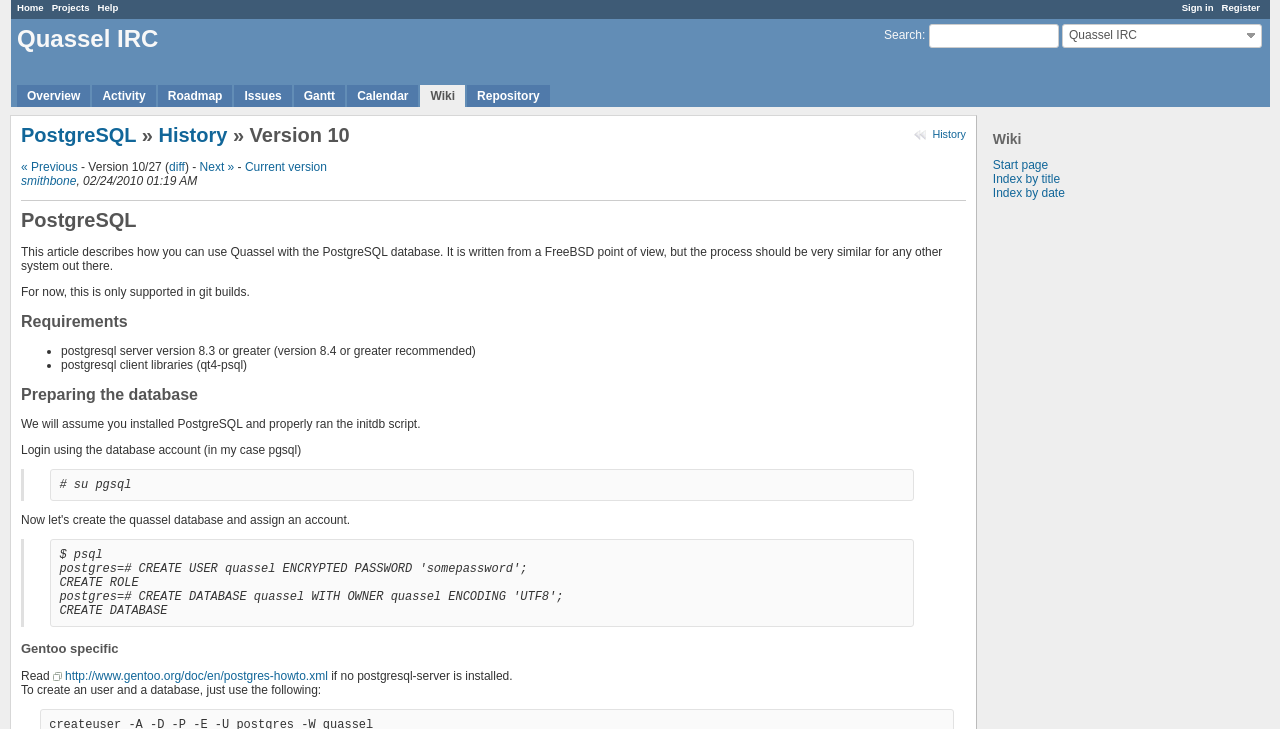Use a single word or phrase to answer the following:
What is the name of the IRC client?

Quassel IRC